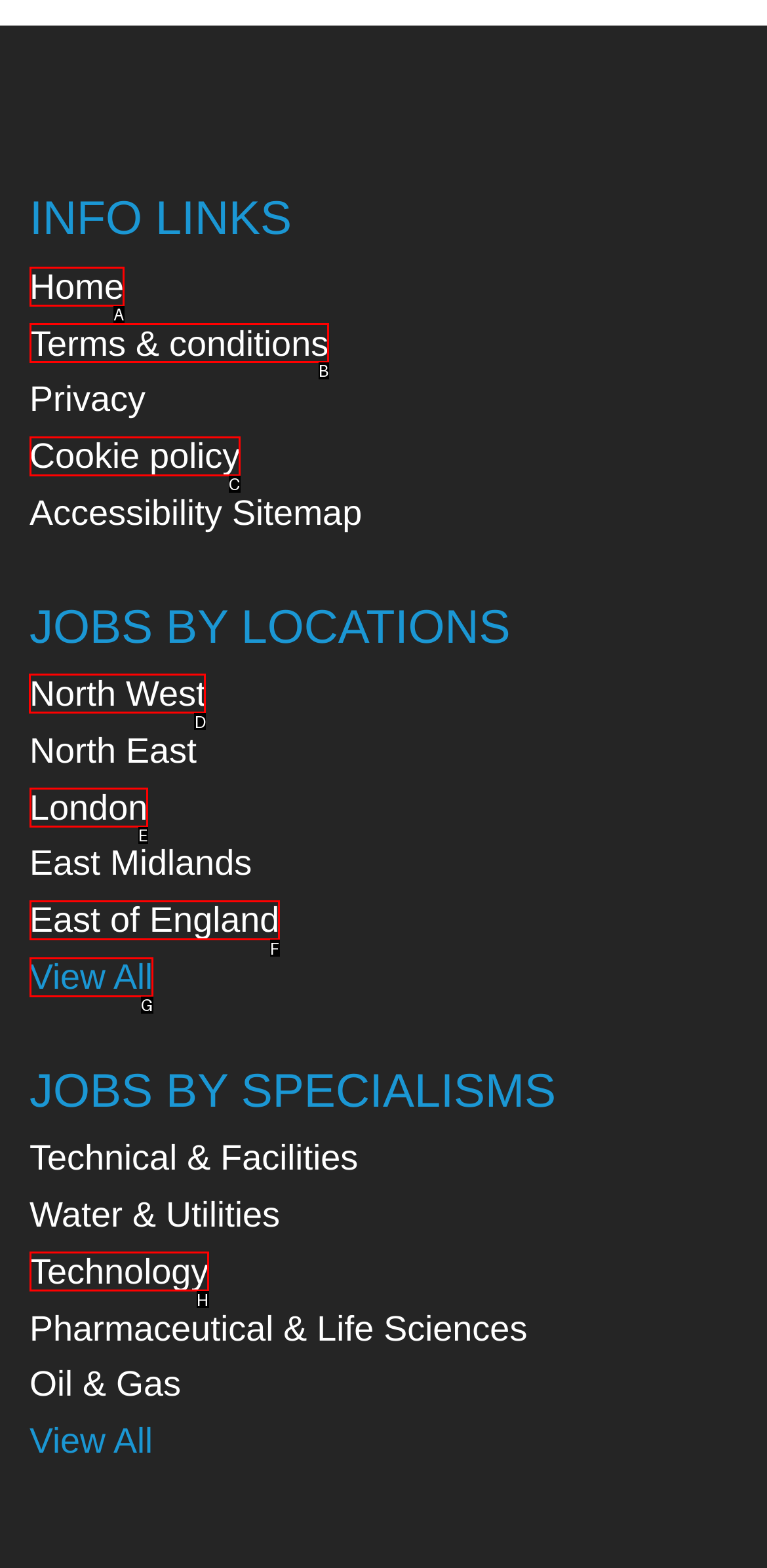Determine the HTML element to be clicked to complete the task: view jobs in North West. Answer by giving the letter of the selected option.

D